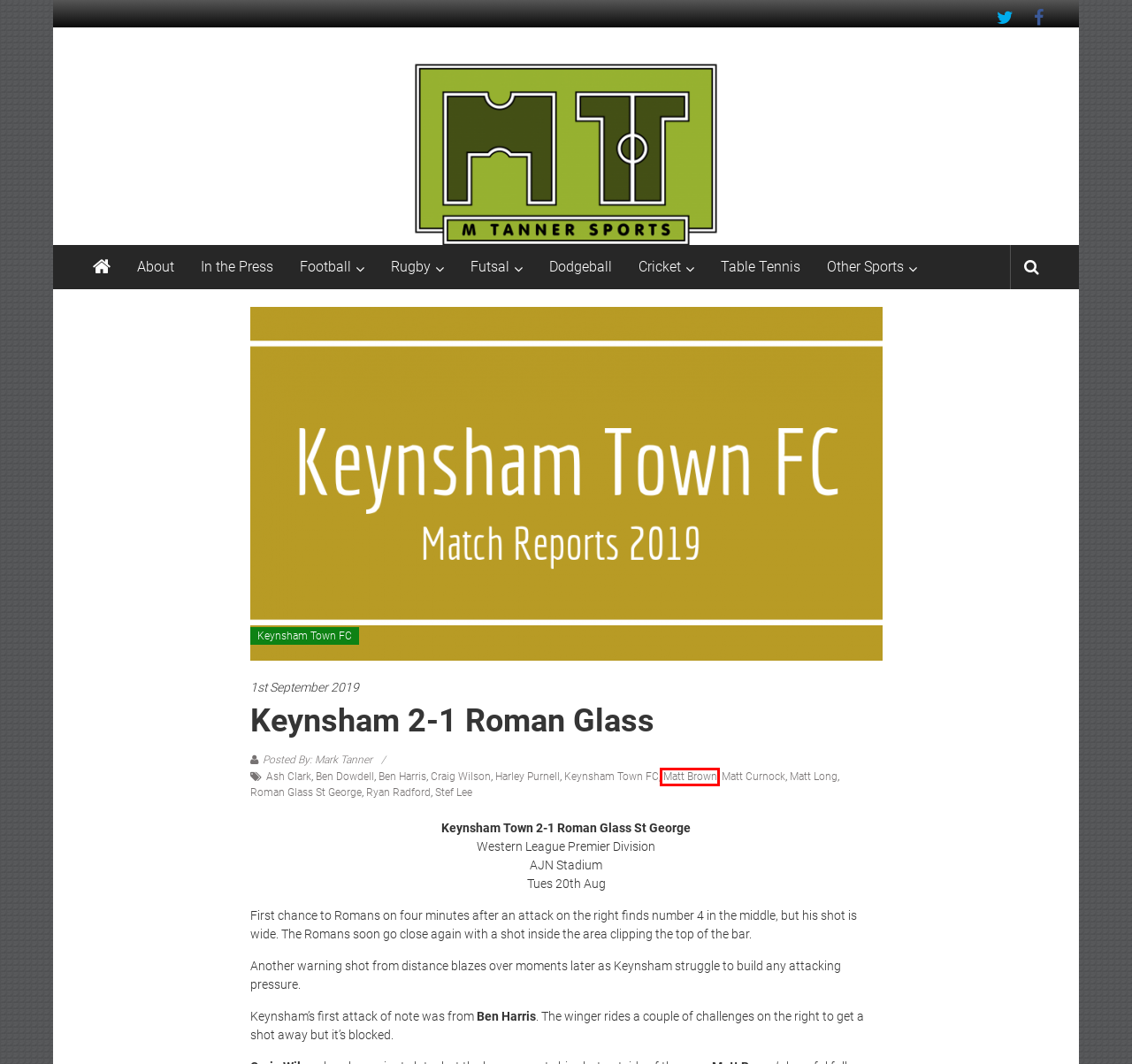You are provided with a screenshot of a webpage where a red rectangle bounding box surrounds an element. Choose the description that best matches the new webpage after clicking the element in the red bounding box. Here are the choices:
A. Stef Lee – M Tanner Sports
B. M Tanner Sports – #keepactive
C. Rugby – M Tanner Sports
D. Ryan Radford – M Tanner Sports
E. Harley Purnell – M Tanner Sports
F. About – M Tanner Sports
G. Matt Brown – M Tanner Sports
H. Ash Clark – M Tanner Sports

G